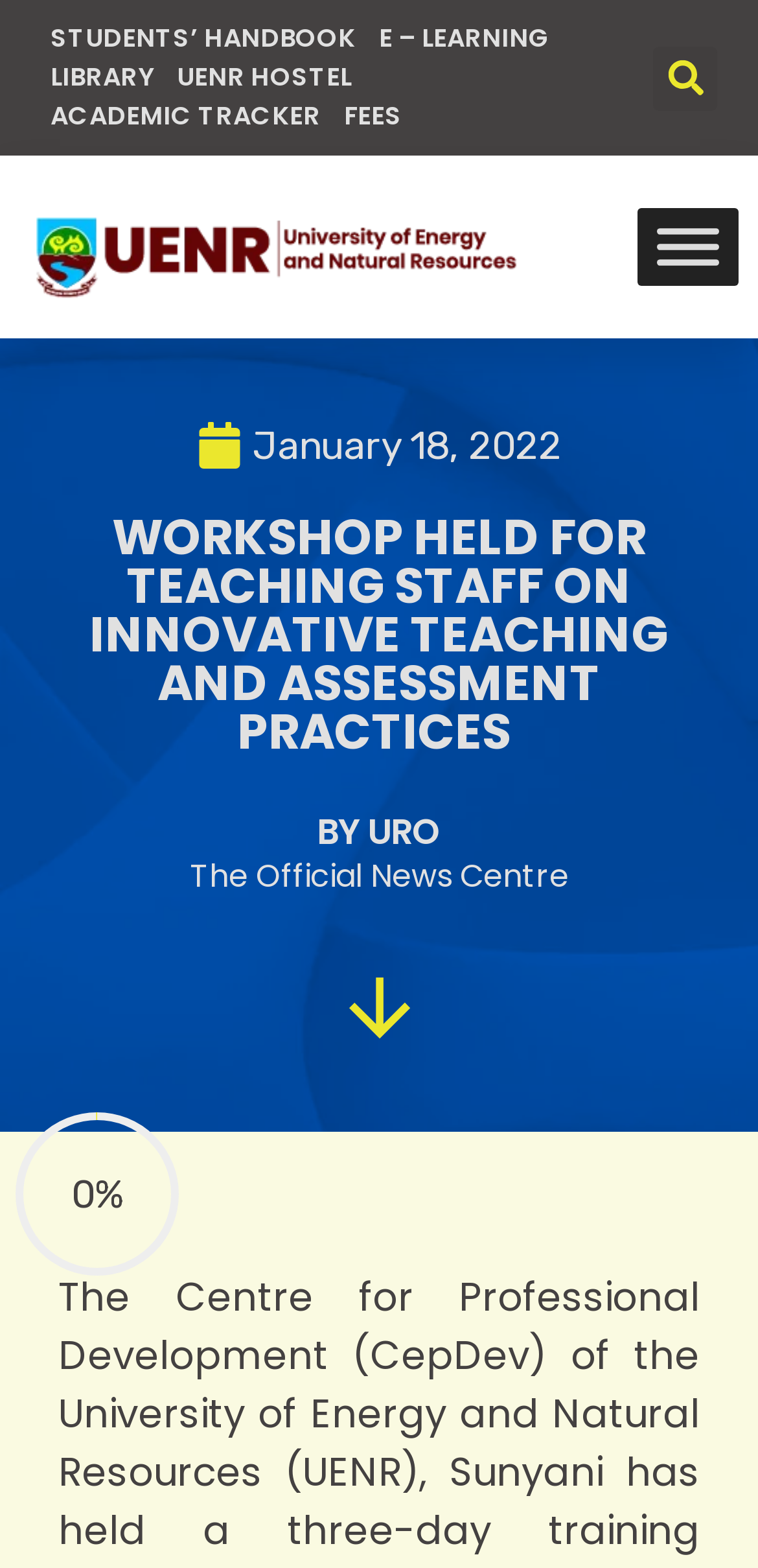What is the percentage shown on the webpage?
Based on the image, provide a one-word or brief-phrase response.

0%